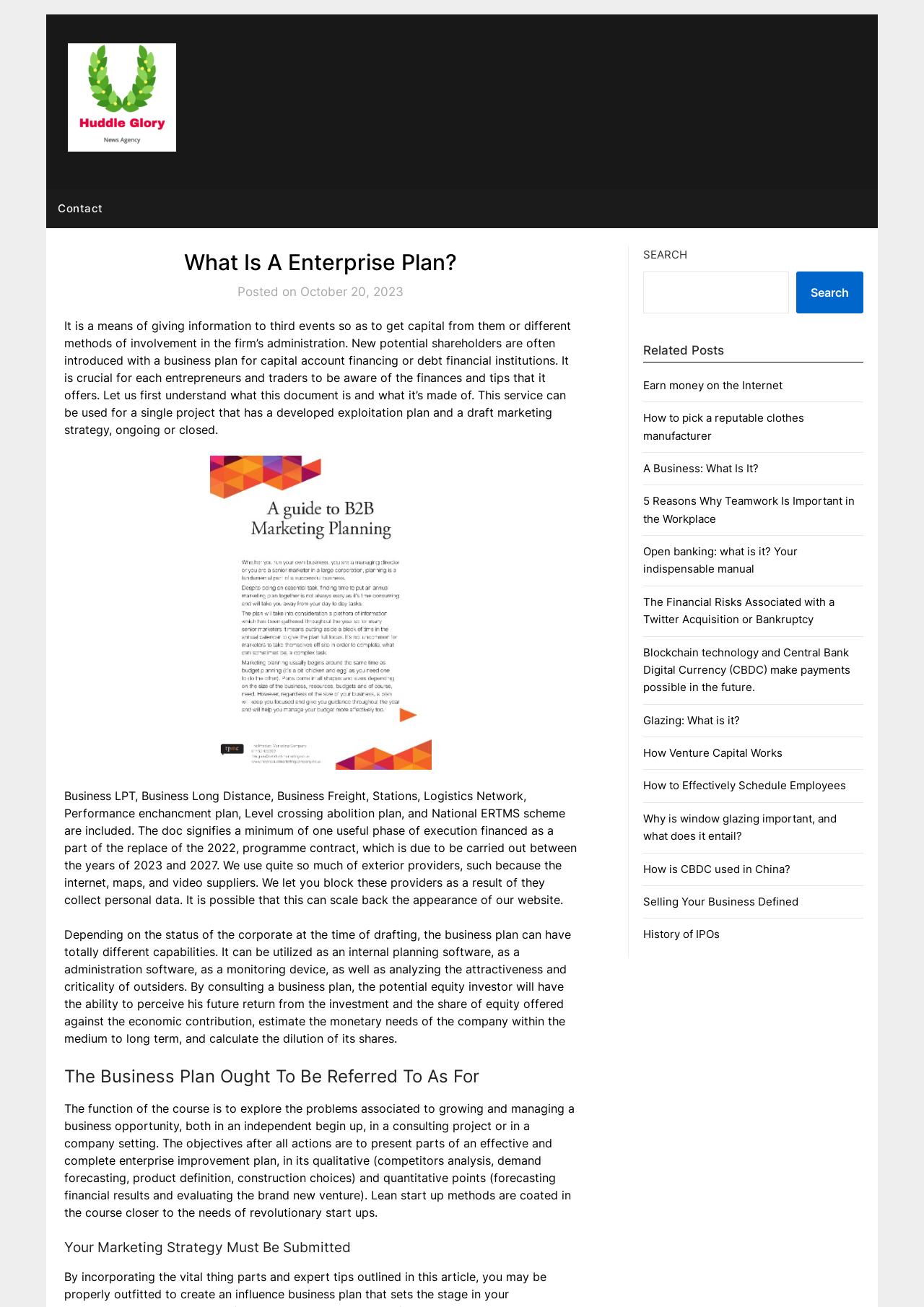Locate the bounding box coordinates of the element that should be clicked to fulfill the instruction: "Read the 'Earn money on the Internet' post".

[0.696, 0.289, 0.847, 0.3]